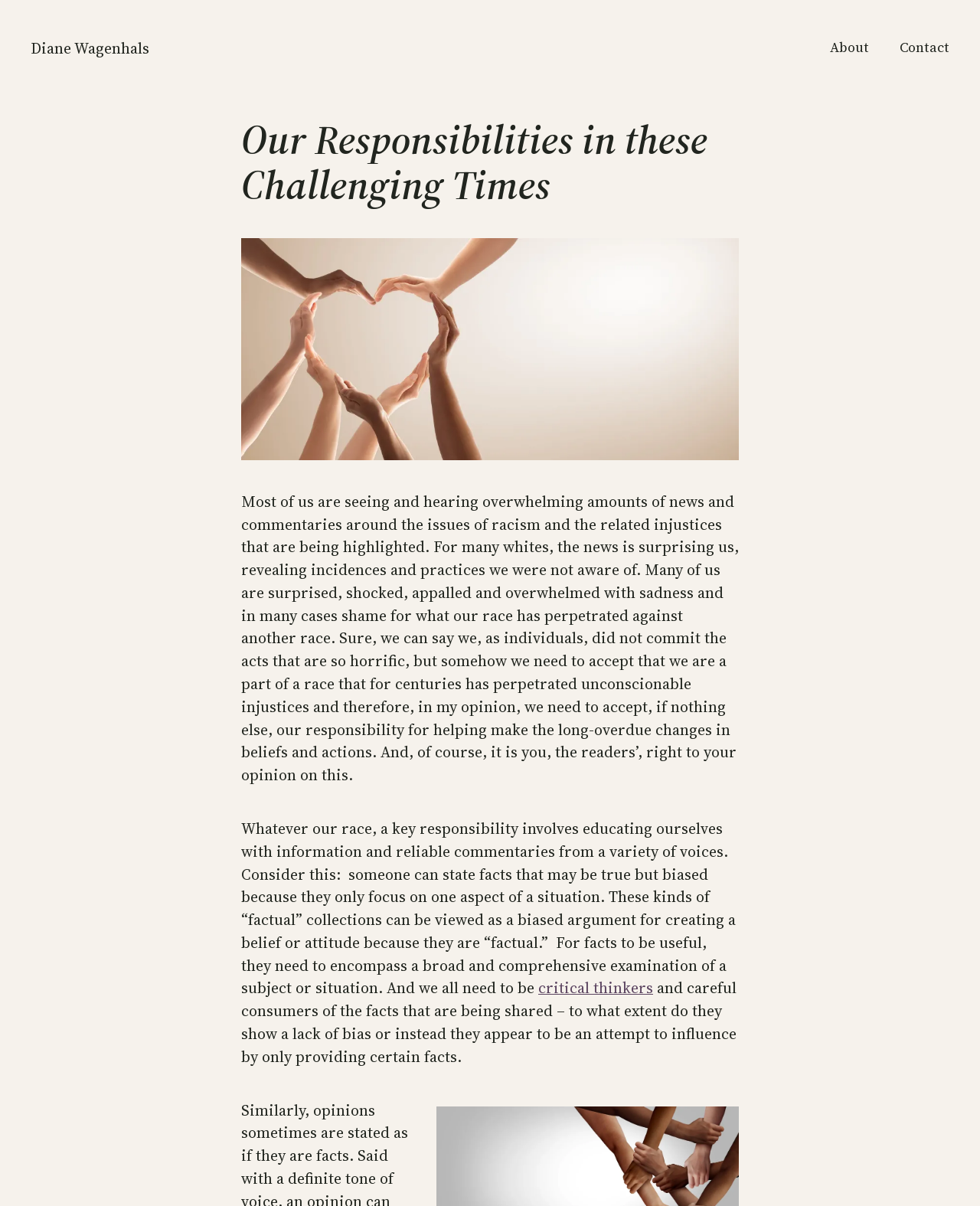What is the main topic of the article?
Kindly give a detailed and elaborate answer to the question.

The main topic of the article can be inferred from the text content, which discusses racism and related injustices, and the author's opinion on the responsibility of individuals in making changes.